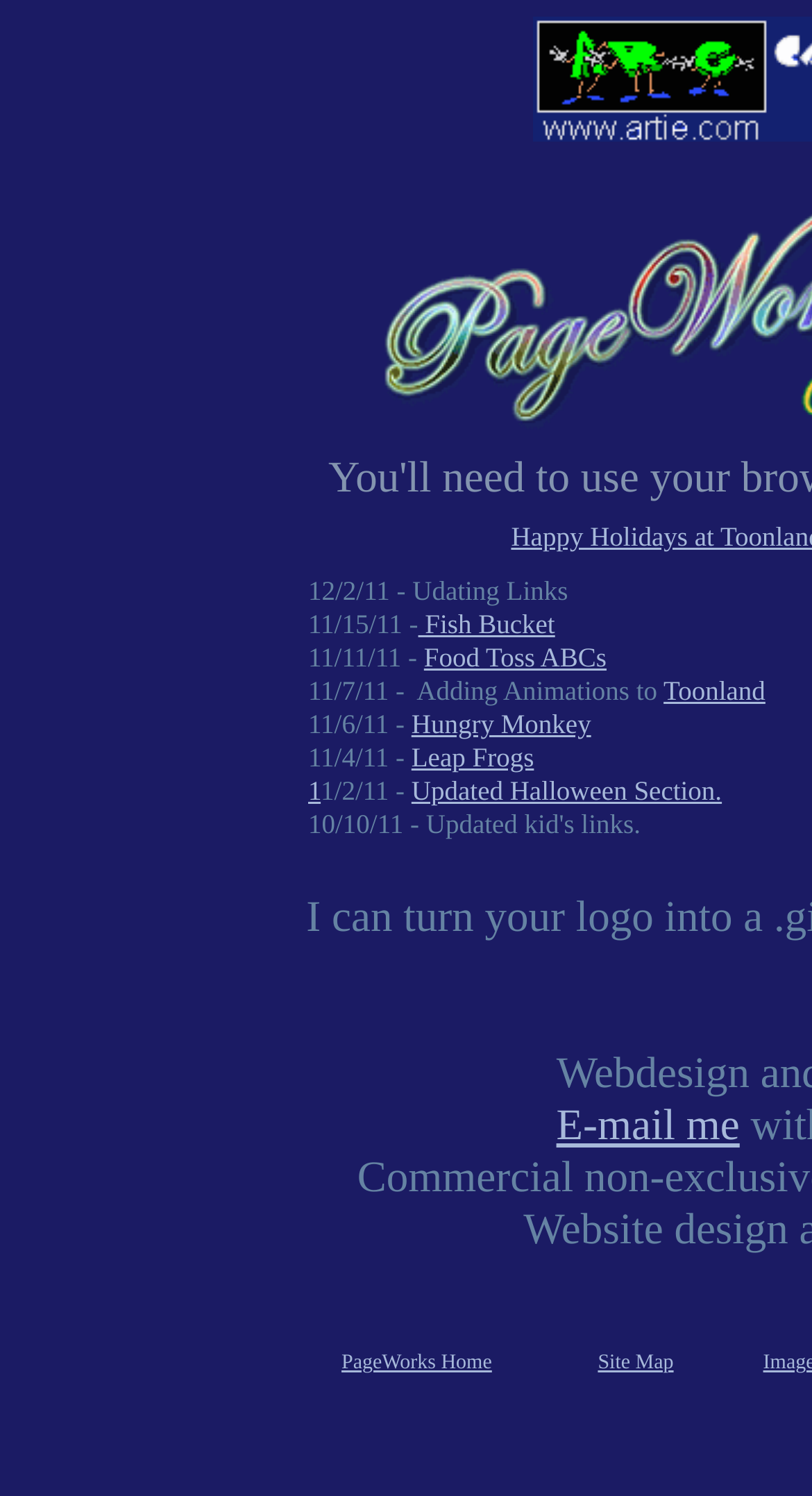Extract the bounding box coordinates for the UI element described by the text: "Food Toss ABCs". The coordinates should be in the form of [left, top, right, bottom] with values between 0 and 1.

[0.522, 0.429, 0.747, 0.45]